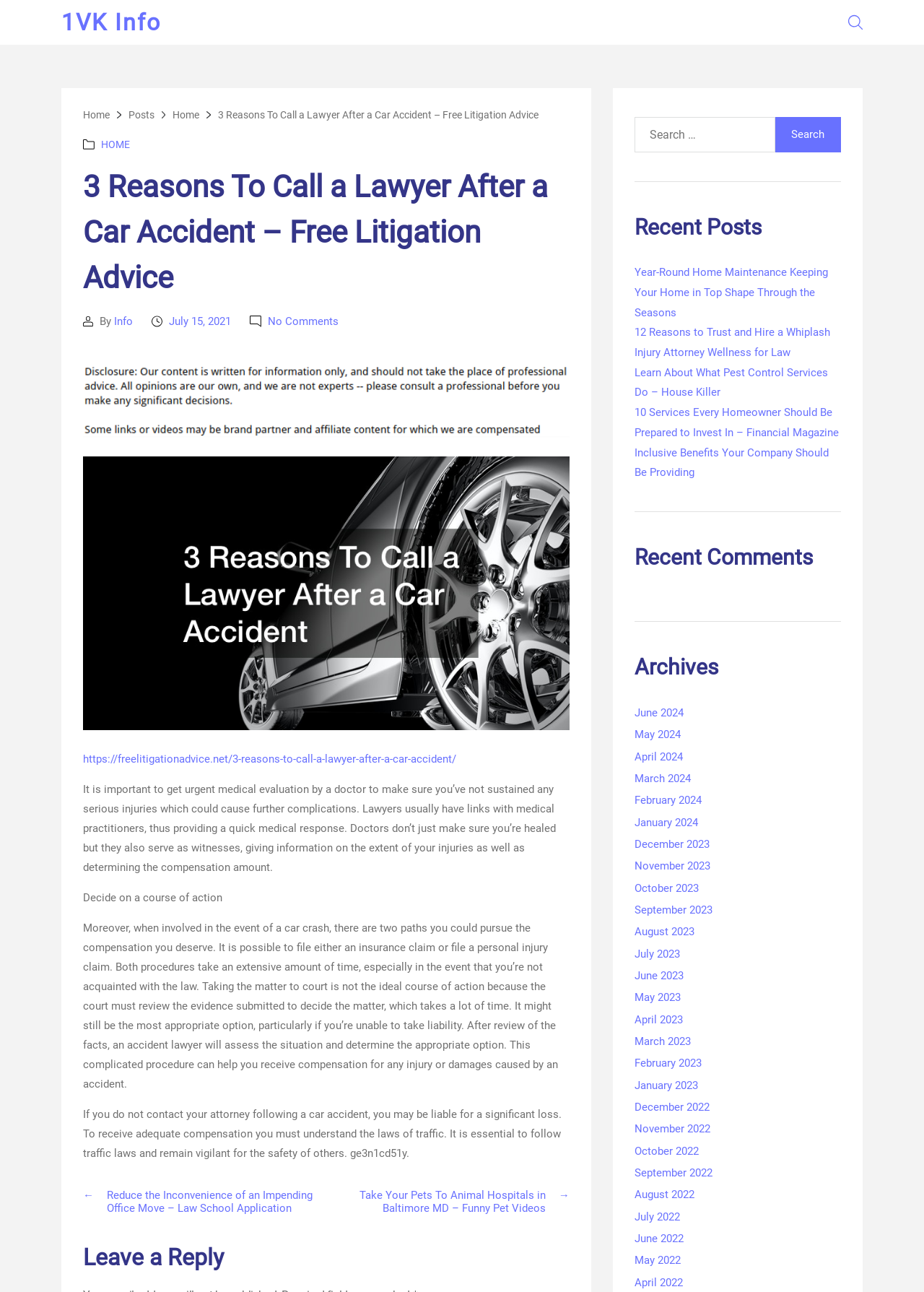Highlight the bounding box coordinates of the region I should click on to meet the following instruction: "Search for something".

[0.687, 0.091, 0.91, 0.118]